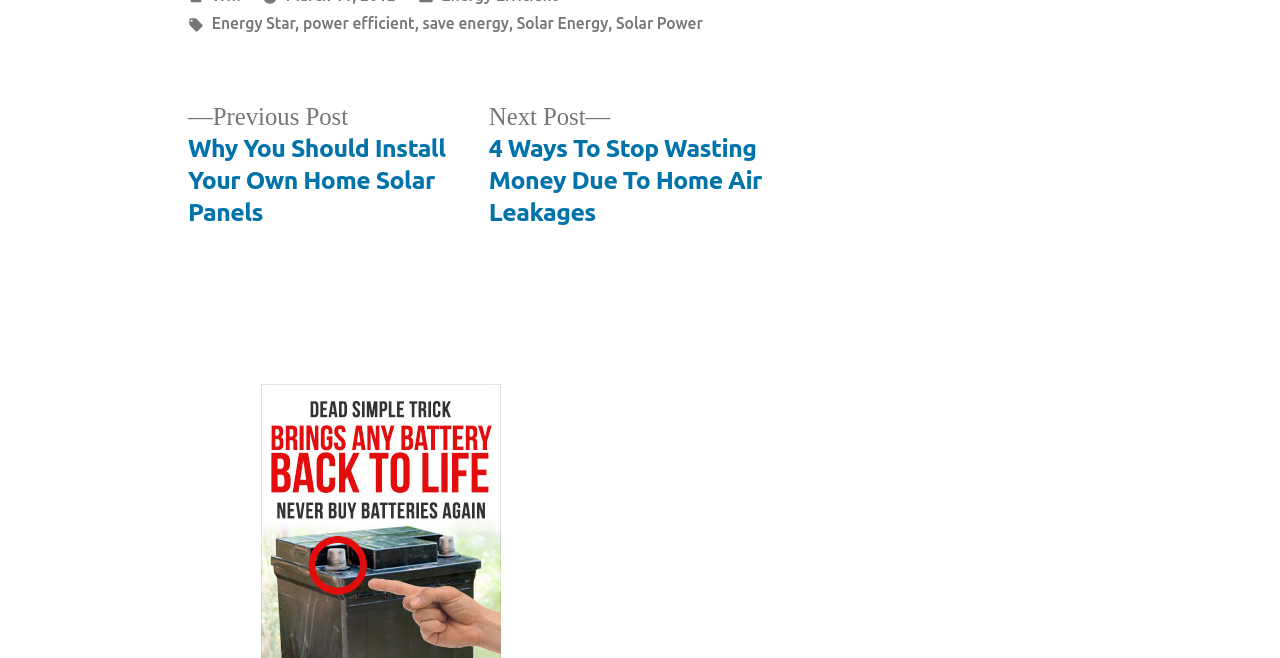Please find the bounding box coordinates (top-left x, top-left y, bottom-right x, bottom-right y) in the screenshot for the UI element described as follows: Solar Energy

[0.404, 0.022, 0.475, 0.049]